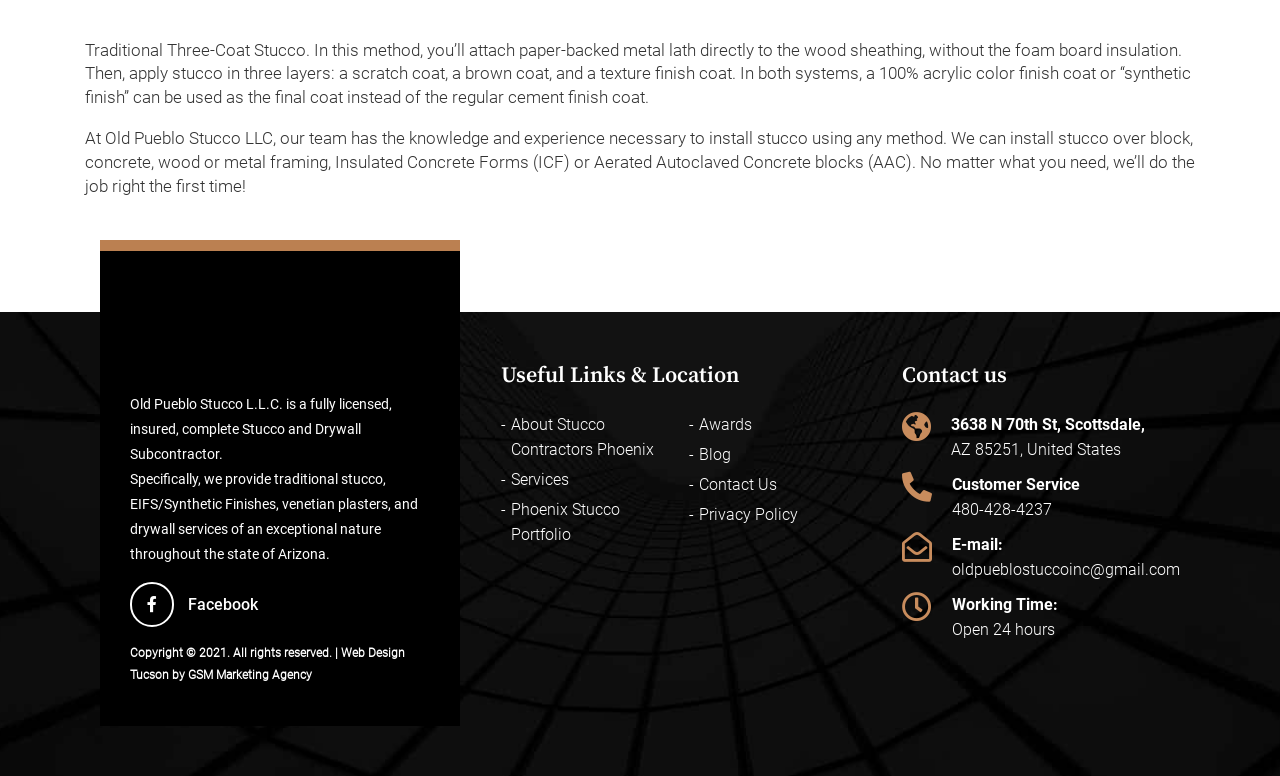Identify the bounding box for the given UI element using the description provided. Coordinates should be in the format (top-left x, top-left y, bottom-right x, bottom-right y) and must be between 0 and 1. Here is the description: About Stucco Contractors Phoenix

[0.391, 0.532, 0.526, 0.596]